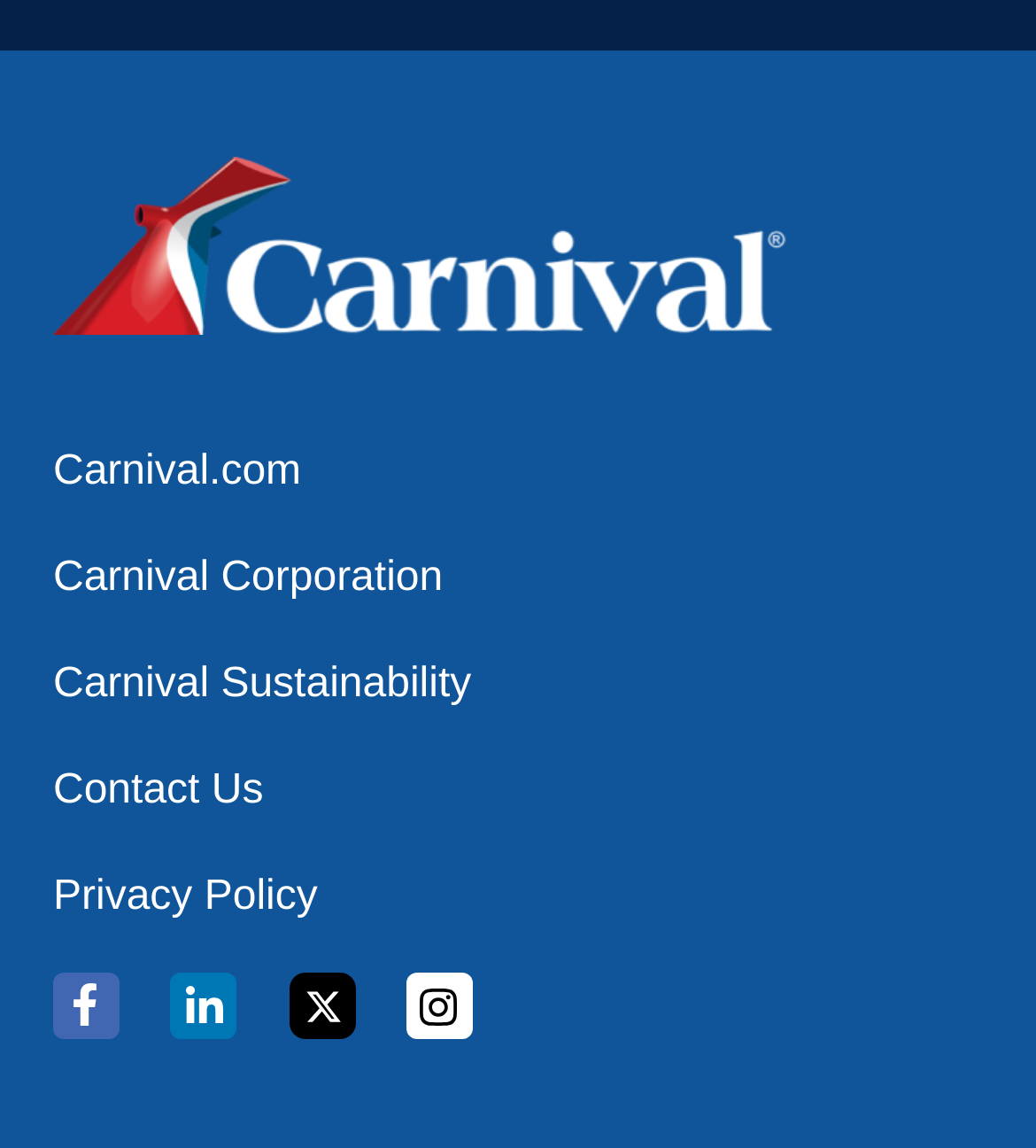Determine the bounding box for the HTML element described here: "Untapped (i.e., hidden) Value". The coordinates should be given as [left, top, right, bottom] with each number being a float between 0 and 1.

None